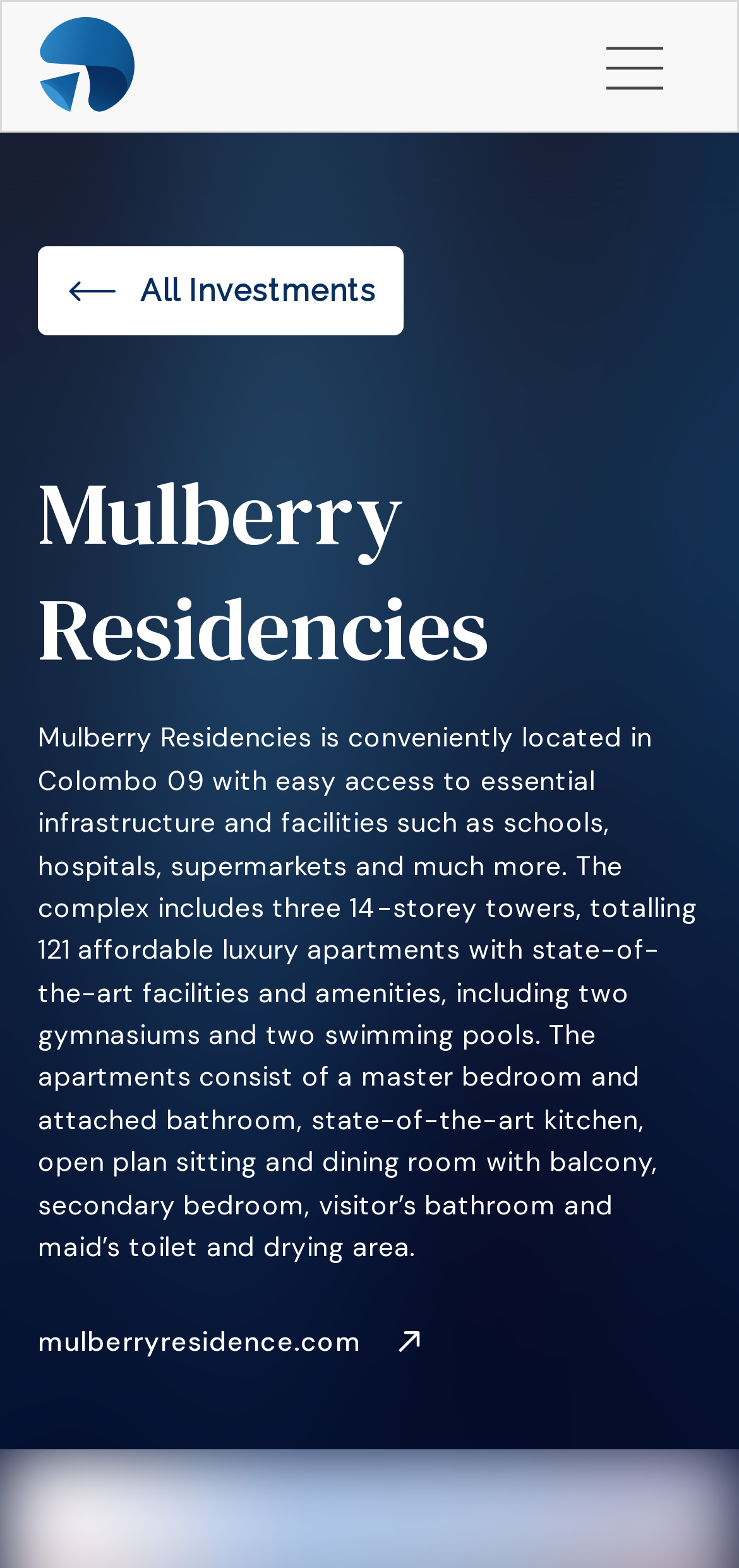Please use the details from the image to answer the following question comprehensively:
What is the type of apartments available in the complex?

The webpage states that the complex includes 121 affordable luxury apartments with state-of-the-art facilities and amenities, which is mentioned in the description of Mulberry Residencies.